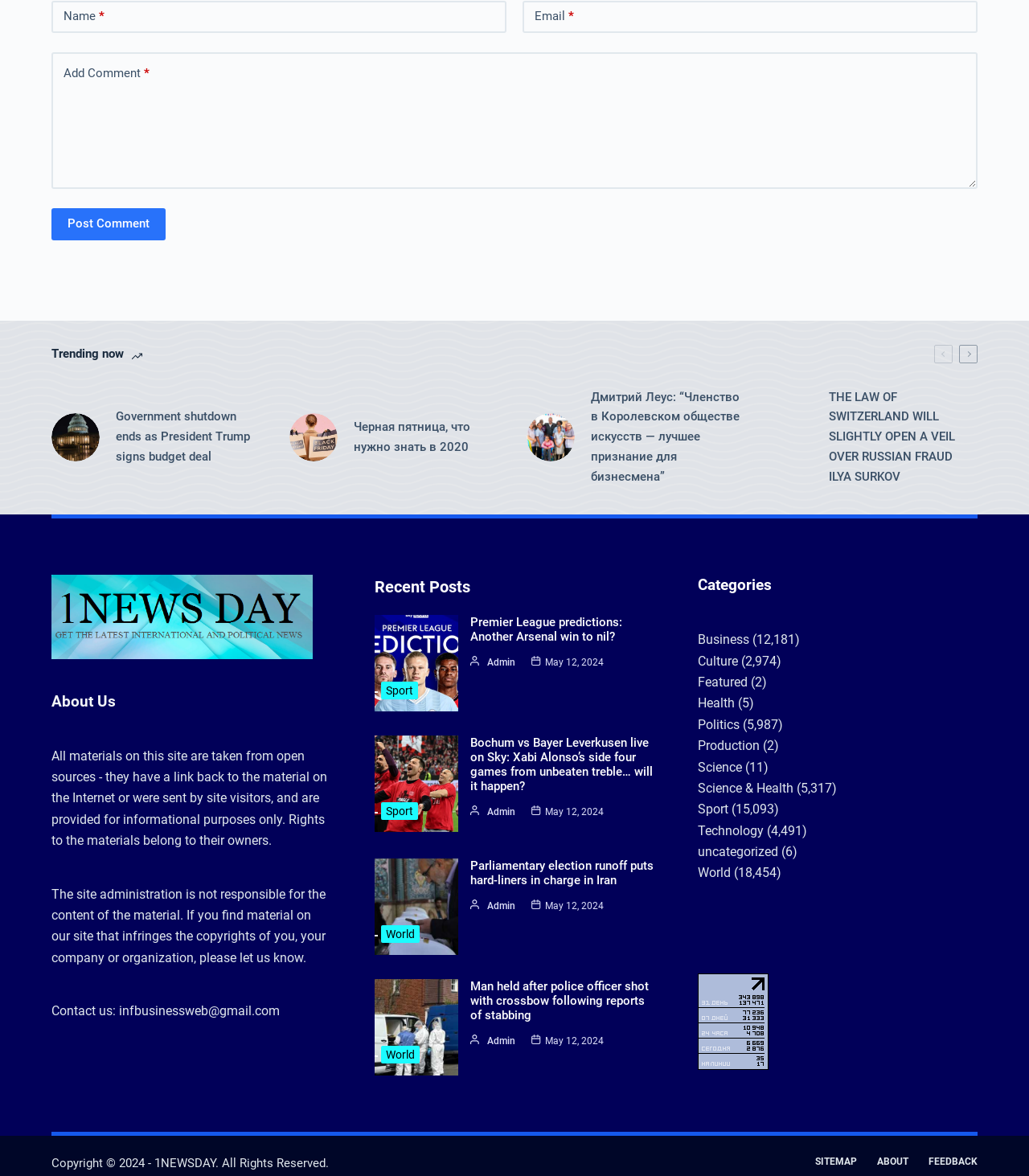What is the purpose of the text box with the label 'Name'?
Using the screenshot, give a one-word or short phrase answer.

To input name